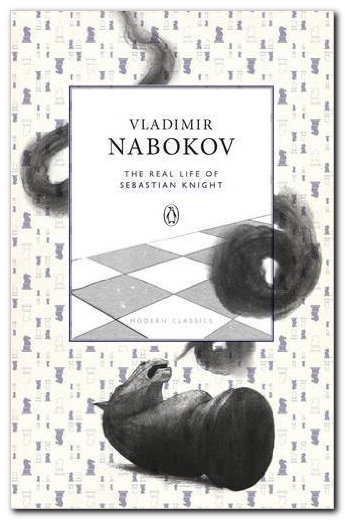Provide a short answer to the following question with just one word or phrase: Who is the author of the novel?

Vladimir Nabokov